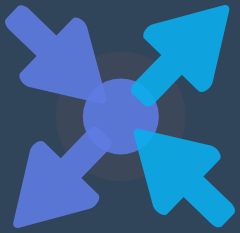With reference to the image, please provide a detailed answer to the following question: What is the purpose of the icon in the image?

The icon symbolizes synchronization and connectivity between nodes, which is essential for ensuring reliable data flow and failover mechanisms in network configurations.